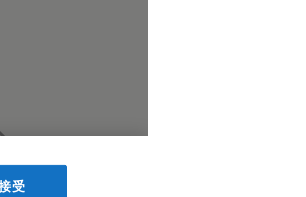Explain the image in a detailed and descriptive way.

The image appears to represent a technological or media-related context, likely associated with a news article or a media platform. There's a prominently displayed button labeled "接受," which translates to "Accept," suggesting that the image might be linked to user consent or agreement, possibly in the context of digital privacy or cookies. Additionally, the visual elements may imply an interaction with a website or application interface, focusing on user prompts. The background is subdued, enhancing the visibility of the button, indicating user engagement is the intended action. This presentation style is typical for alerting users to important choices they need to make while navigating digital content.